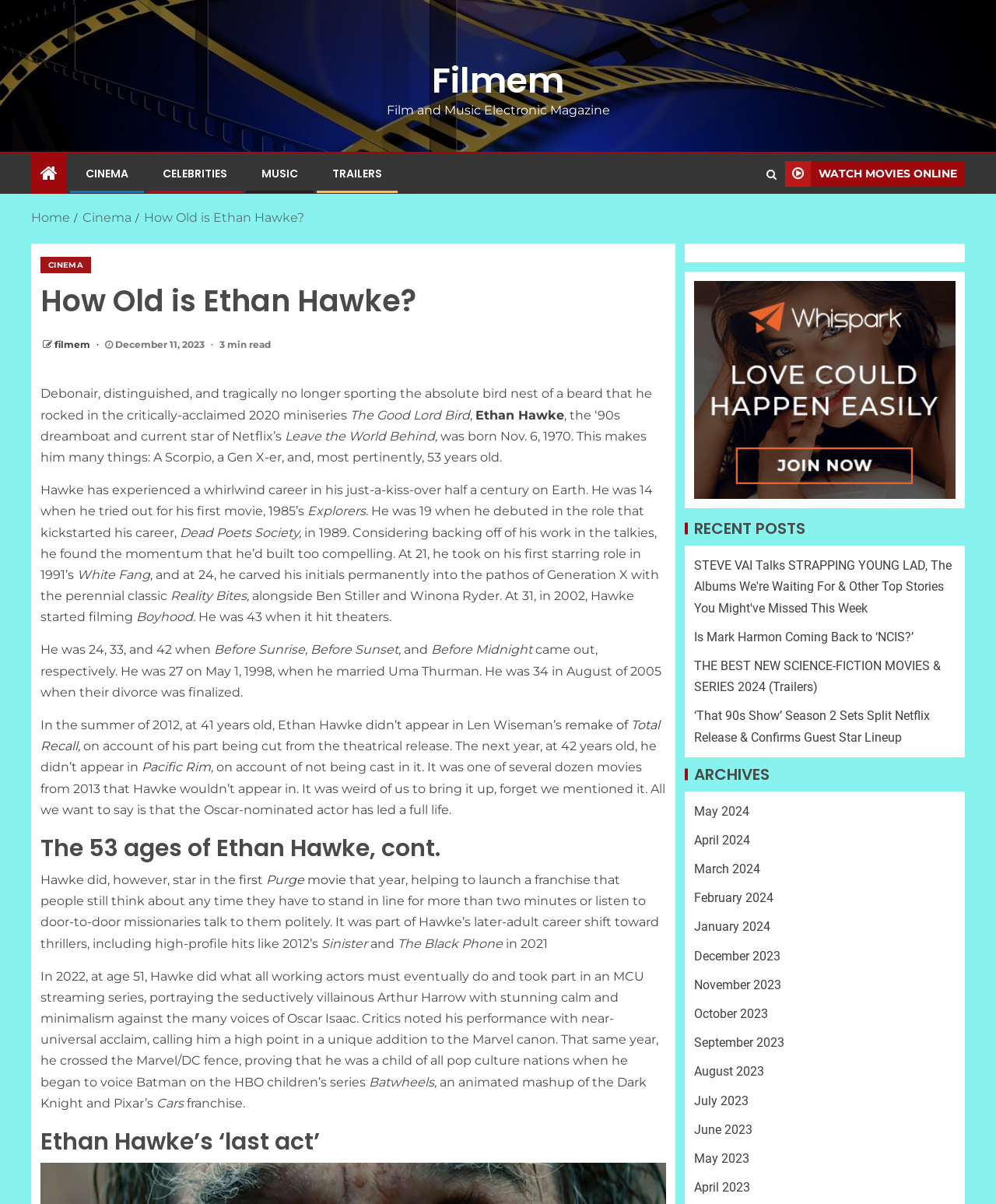Identify the bounding box coordinates of the region that needs to be clicked to carry out this instruction: "Click on the 'WATCH MOVIES ONLINE' link". Provide these coordinates as four float numbers ranging from 0 to 1, i.e., [left, top, right, bottom].

[0.788, 0.134, 0.969, 0.155]